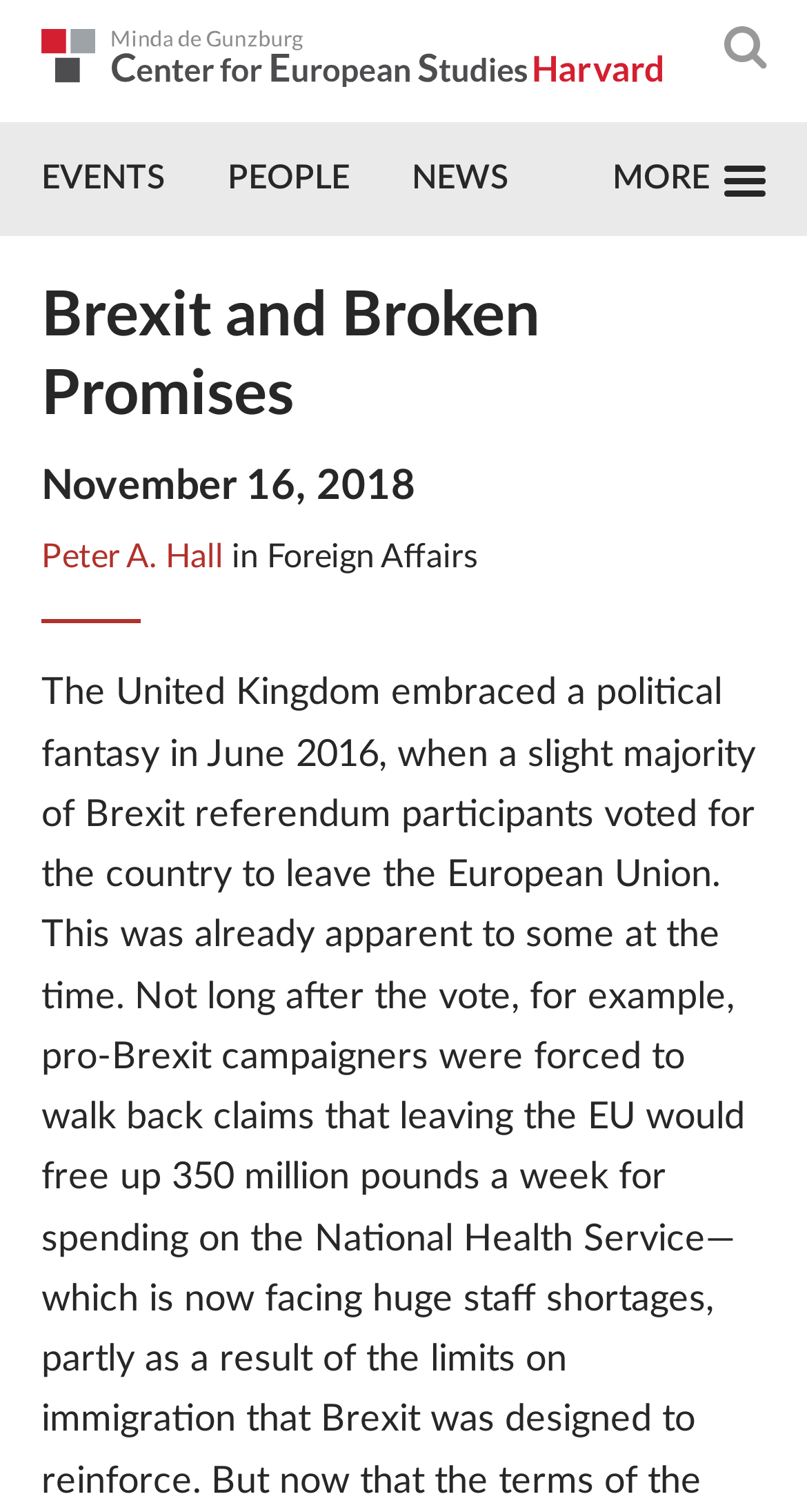Locate the primary heading on the webpage and return its text.

Brexit and Broken Promises